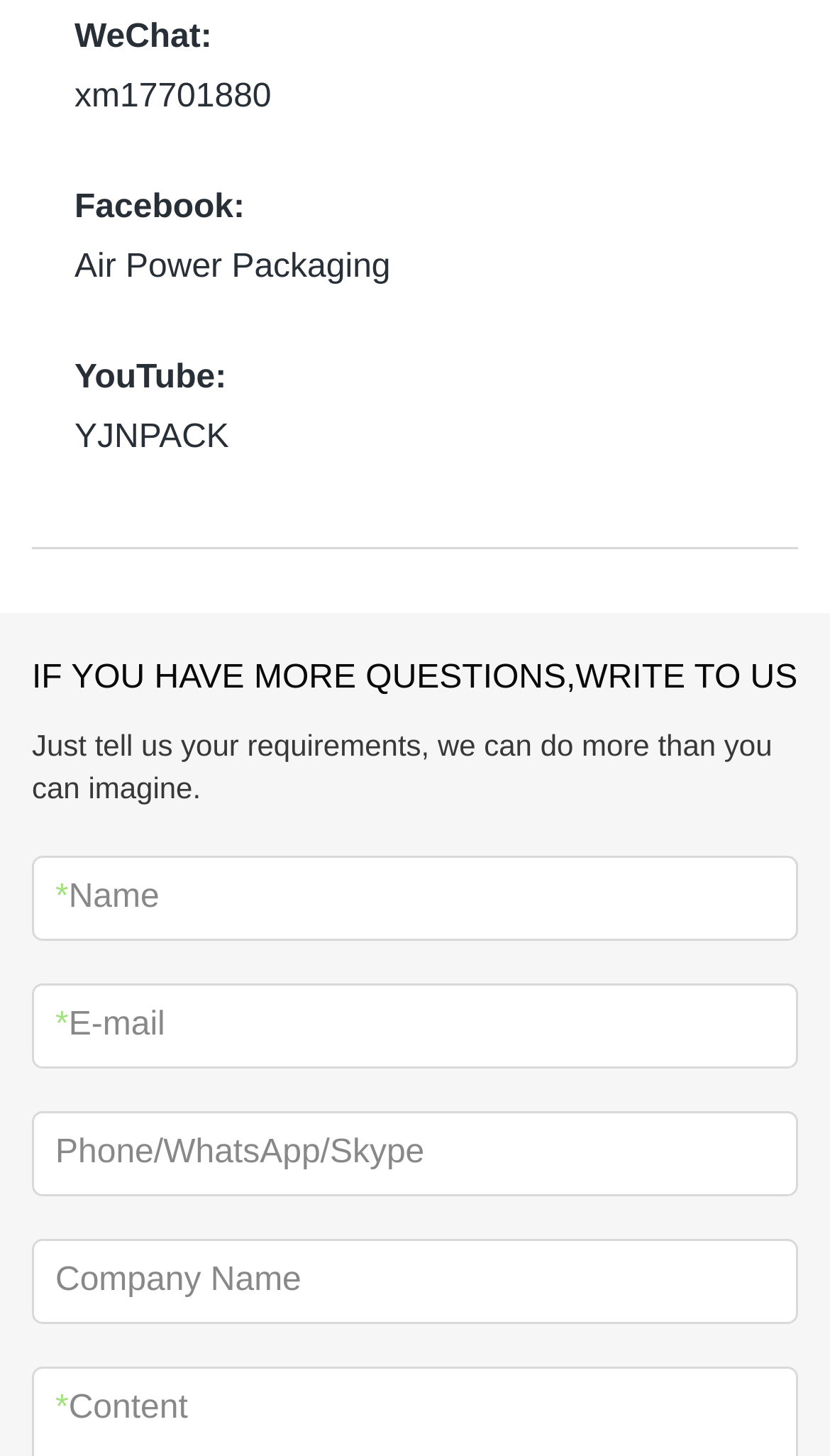How many textboxes are required on this webpage?
Refer to the image and provide a one-word or short phrase answer.

2